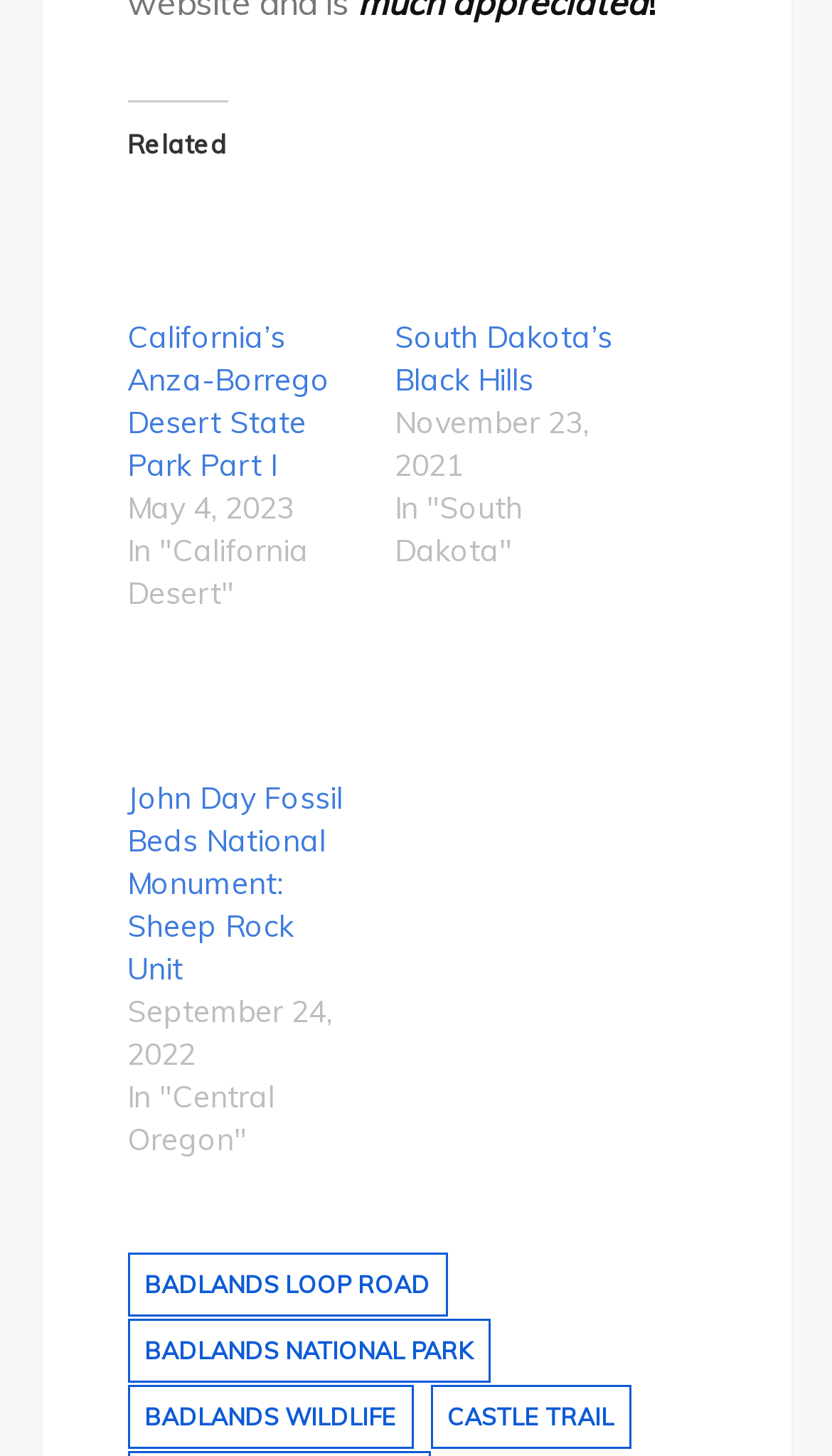Provide the bounding box coordinates of the HTML element described as: "South Dakota’s Black Hills". The bounding box coordinates should be four float numbers between 0 and 1, i.e., [left, top, right, bottom].

[0.474, 0.218, 0.736, 0.273]